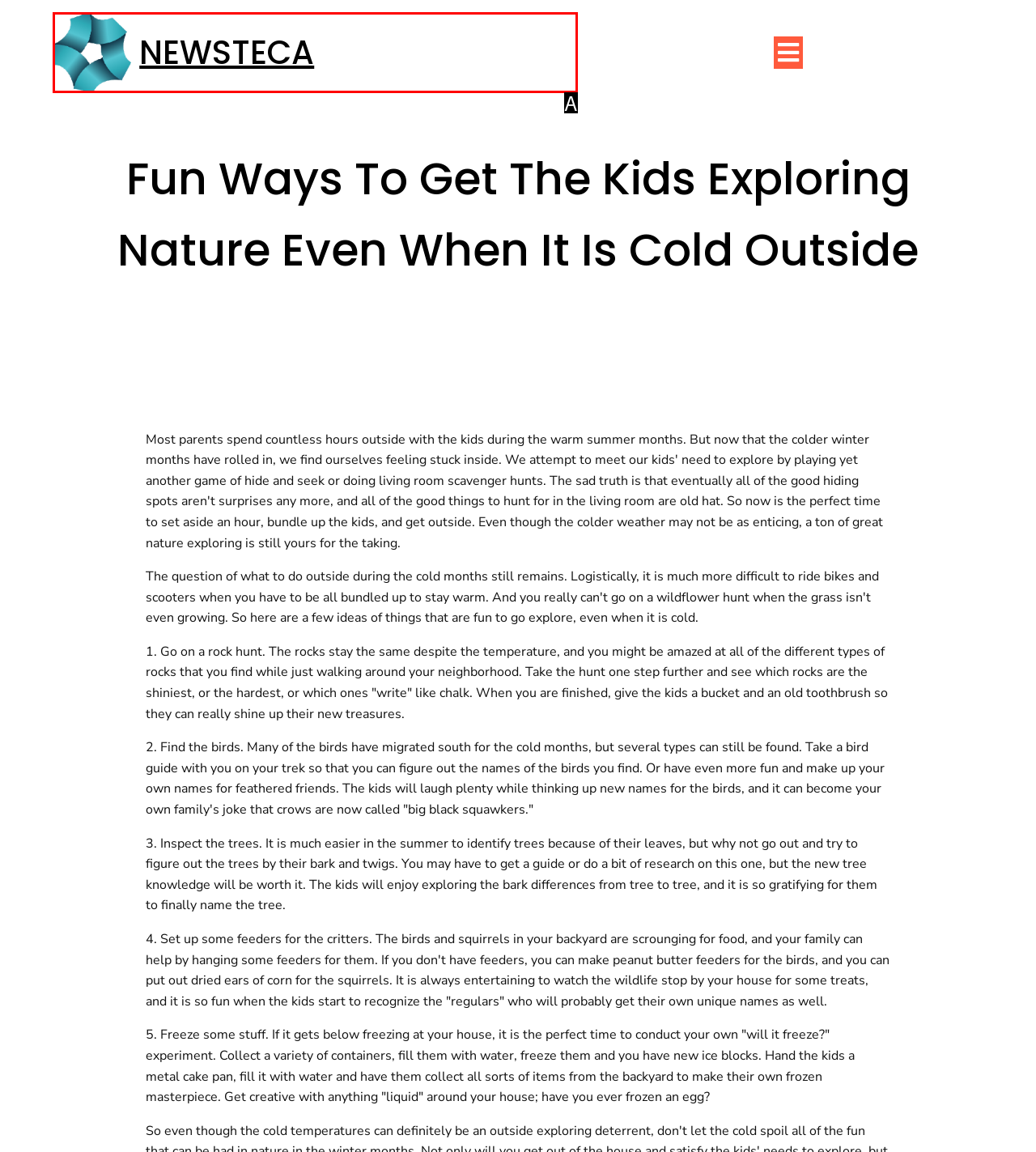Given the description: NEWSTECA, choose the HTML element that matches it. Indicate your answer with the letter of the option.

A